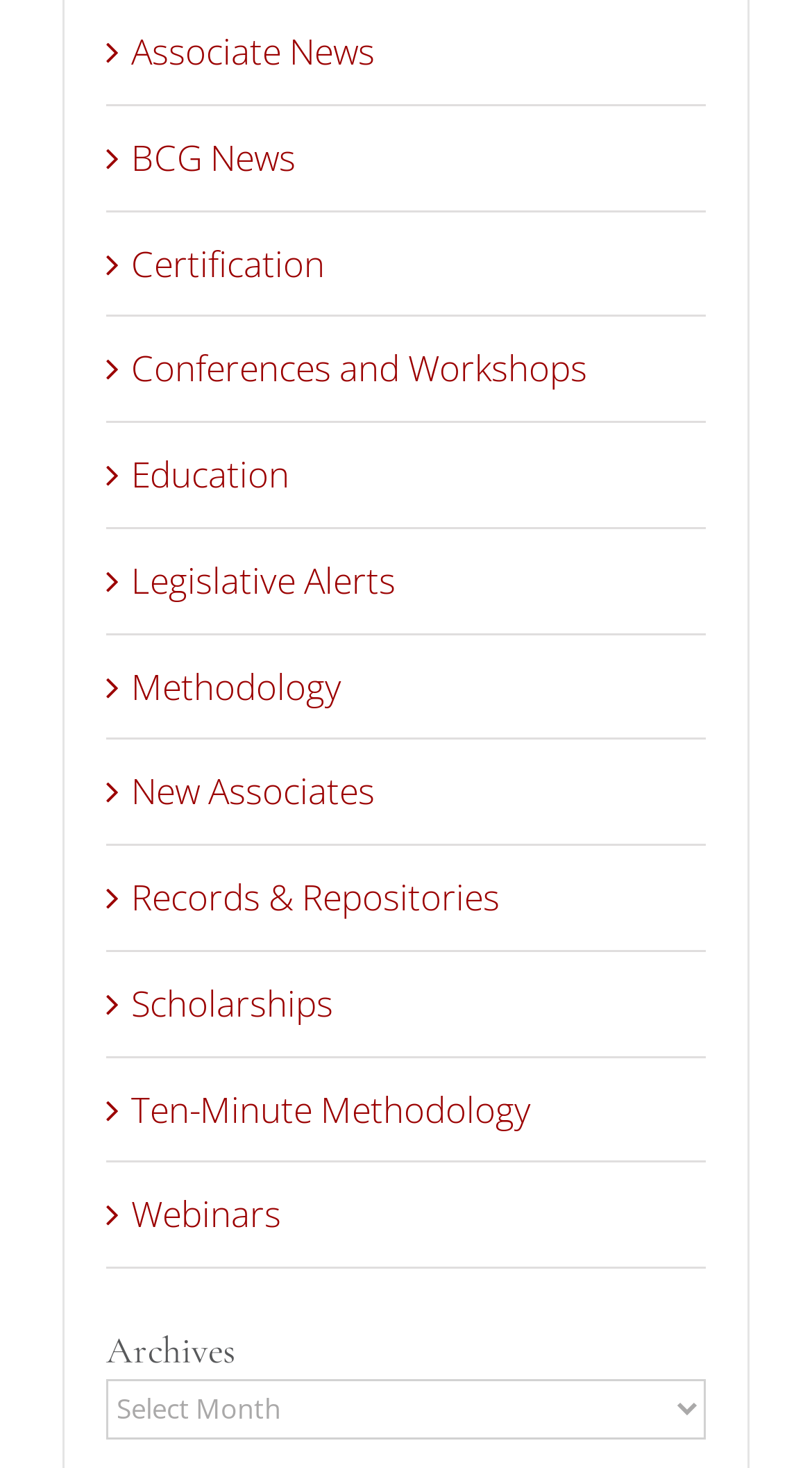Can you determine the bounding box coordinates of the area that needs to be clicked to fulfill the following instruction: "Click Associate News"?

[0.162, 0.014, 0.844, 0.057]